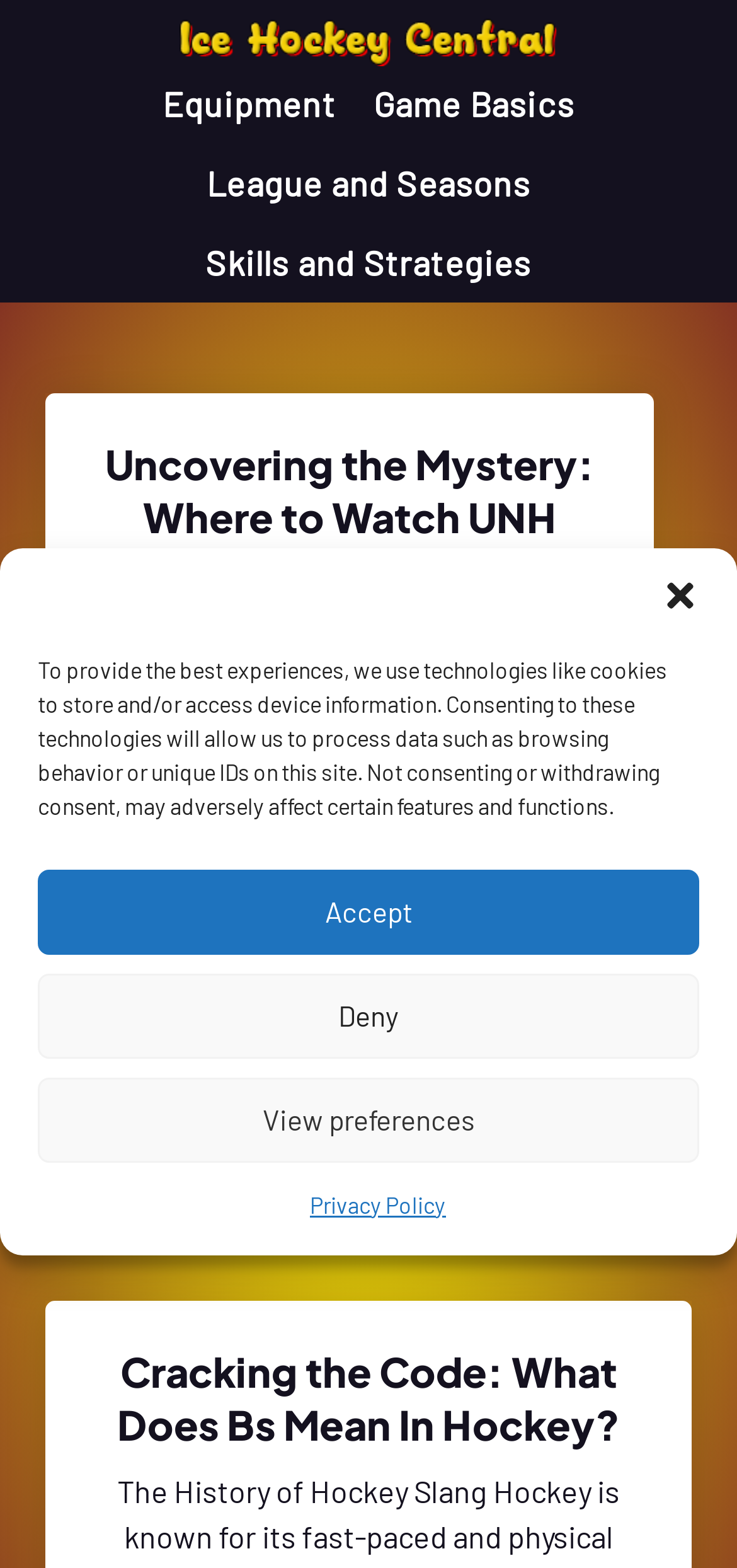Please specify the bounding box coordinates of the clickable section necessary to execute the following command: "Visit 'Ice Hockey Central'".

[0.244, 0.012, 0.756, 0.042]